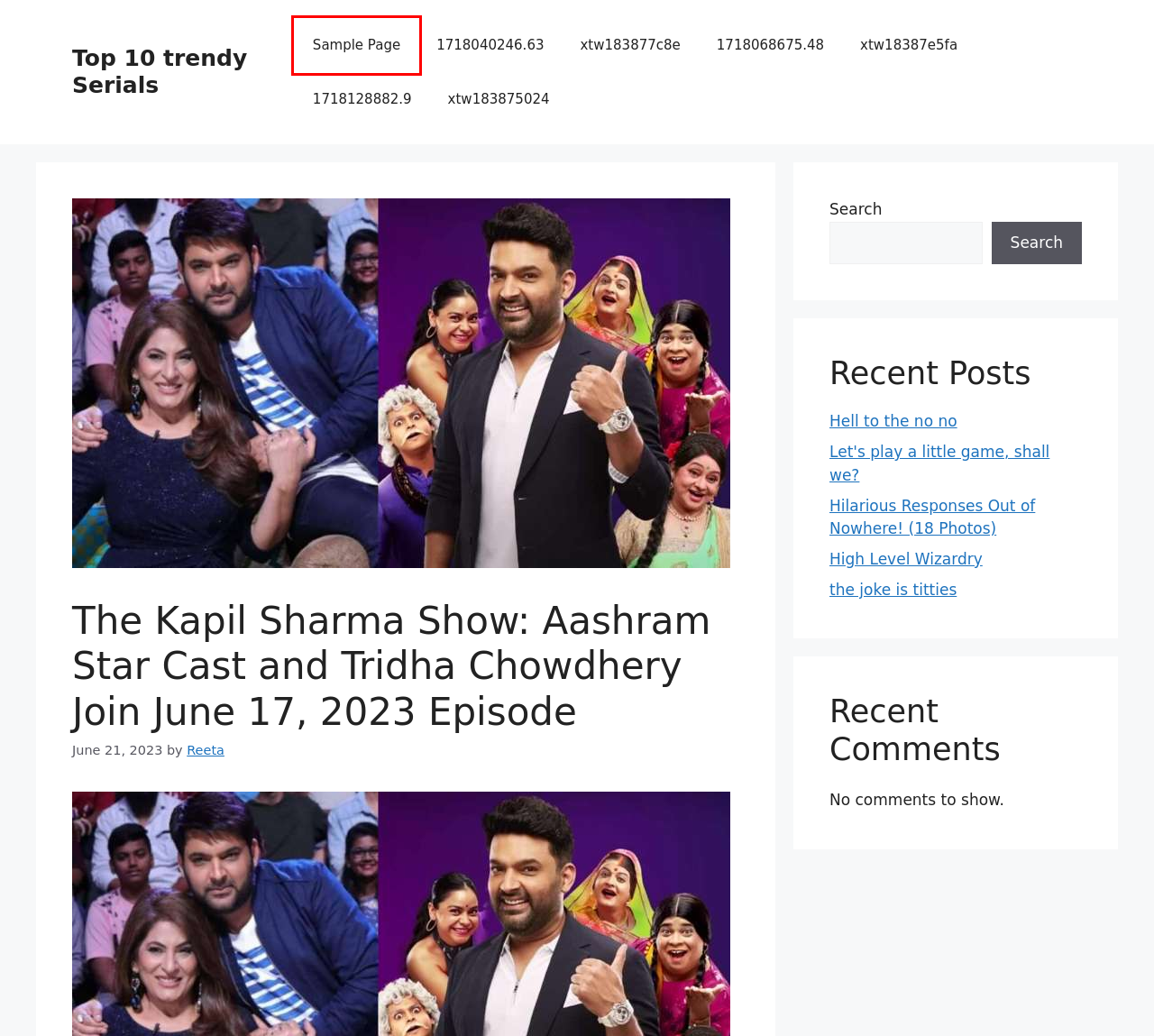You see a screenshot of a webpage with a red bounding box surrounding an element. Pick the webpage description that most accurately represents the new webpage after interacting with the element in the red bounding box. The options are:
A. Let's play a little game, shall we? – Top 10 trendy Serials
B. xtw18387e5fa – Top 10 trendy Serials
C. High Level Wizardry – Top 10 trendy Serials
D. Sample Page – Top 10 trendy Serials
E. Reeta – Top 10 trendy Serials
F. 1718128882.9 – Top 10 trendy Serials
G. 1718068675.48 – Top 10 trendy Serials
H. the joke is titties – Top 10 trendy Serials

D